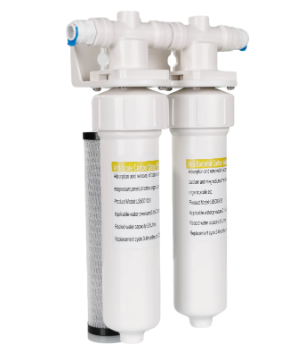Explain the content of the image in detail.

The image displays a dual filter system designed for water purification, prominently featuring two interconnected filter cartridges. The upper section of the unit is fitted with connector ports (indicated by blue tips) for easy installation, ensuring a streamlined connection to the water supply. Each cartridge is labeled with essential information regarding its capabilities and specifications, emphasizing efficient filtration processes.

This filter system is tailored for maintaining clean water and is part of an anti-scale solution, making it suitable for households relying on water boilers. The design highlights user-friendly aspects such as easy cartridge replacement, which is vital for maintaining optimal filtration performance. This particular model is emphasized in the context of HCdrink FOF anti-scale filters, ensuring high filtration standards while saving space under kitchen cabinets.